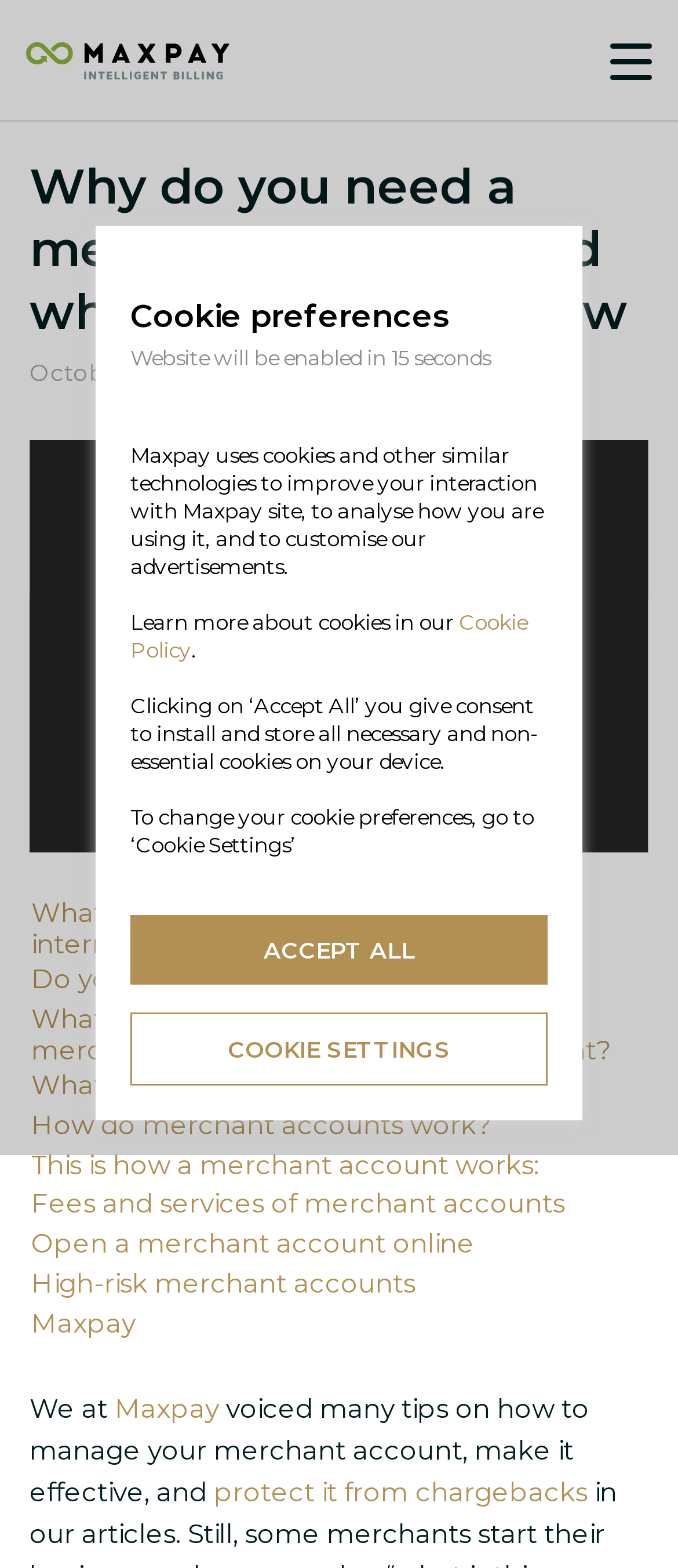Locate the bounding box coordinates of the area to click to fulfill this instruction: "Open a merchant account online". The bounding box should be presented as four float numbers between 0 and 1, in the order [left, top, right, bottom].

[0.046, 0.783, 0.7, 0.803]